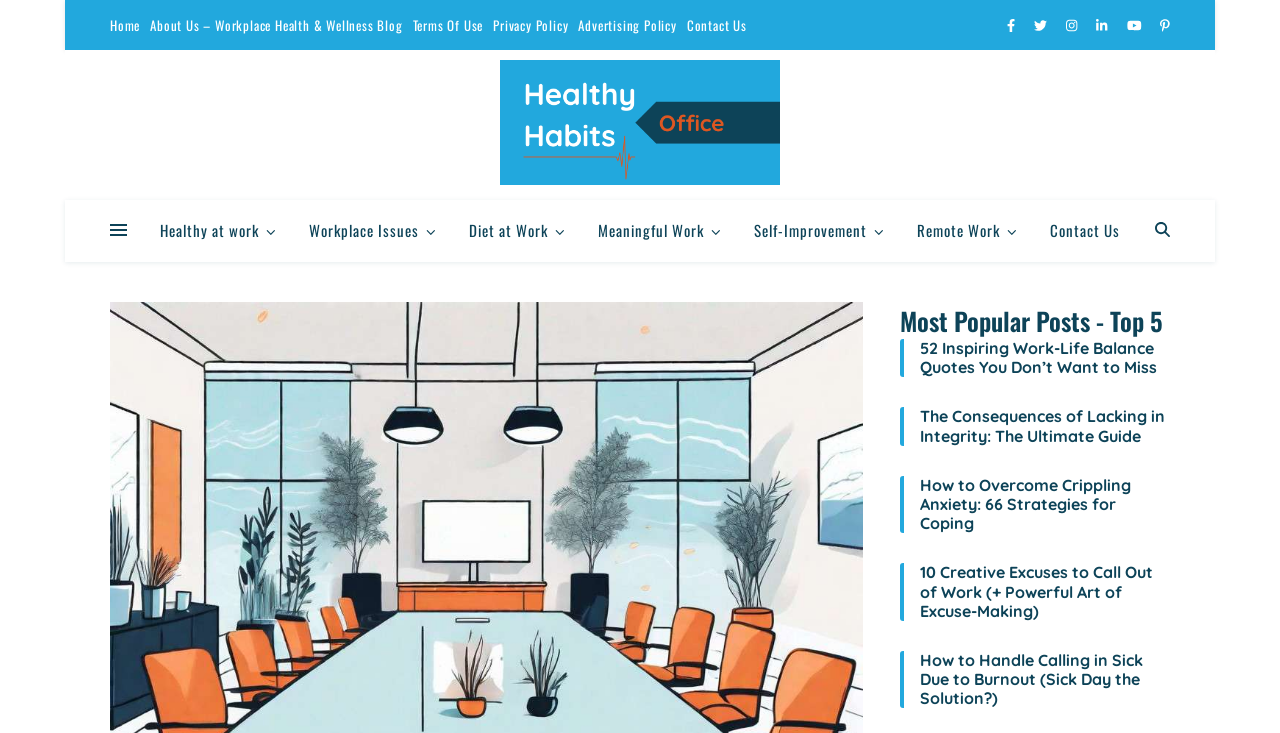Point out the bounding box coordinates of the section to click in order to follow this instruction: "Contact us".

[0.533, 0.0, 0.583, 0.068]